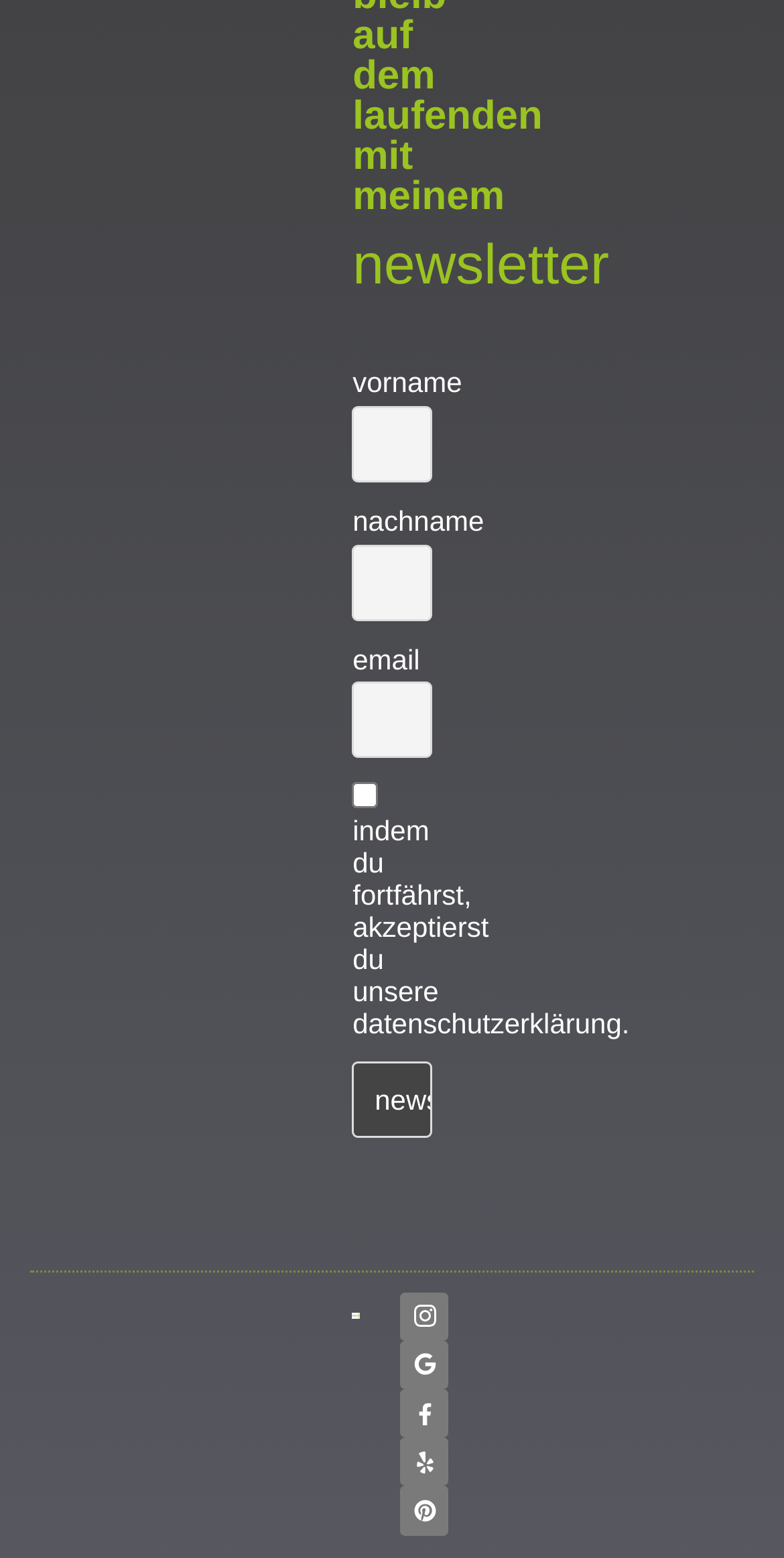Given the description "Google", determine the bounding box of the corresponding UI element.

[0.51, 0.86, 0.572, 0.892]